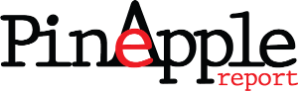Provide a thorough description of the image.

This image features the logo of "Pineapple Report," a publication dedicated to delivering insights and updates on educational funding and equity in Florida. The logo creatively integrates a pineapple motif within the distinctive typography of its name, emphasizing its focus on education and the state of Florida. The bold and playful design is complemented by a contrast of black and red colors, making it visually appealing and memorable. This logo encapsulates the mission of the Pineapple Report to provide informed commentary and analysis on issues affecting education in the region.